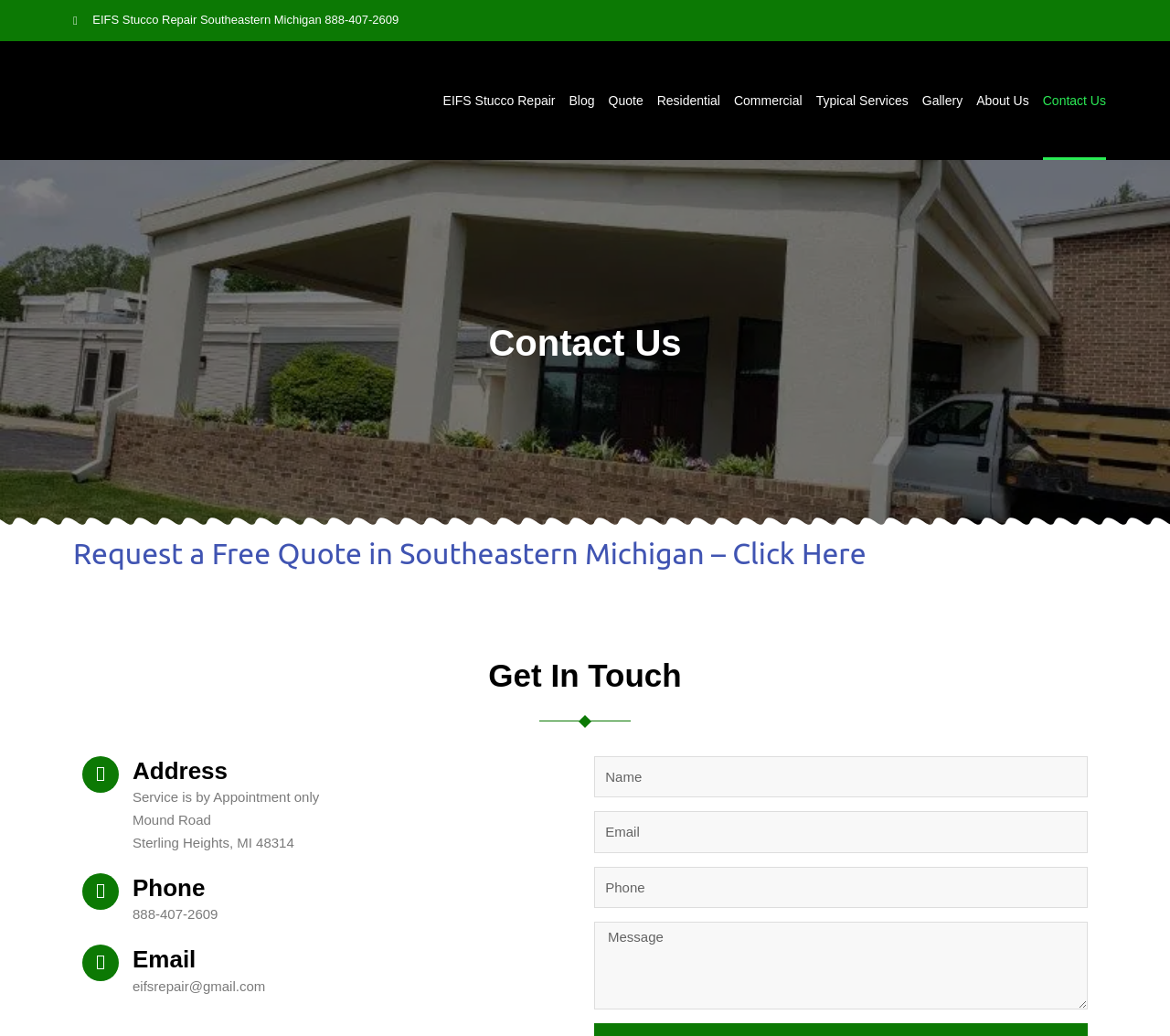Please determine the bounding box coordinates for the element that should be clicked to follow these instructions: "Call 888-407-2609".

[0.113, 0.875, 0.186, 0.89]